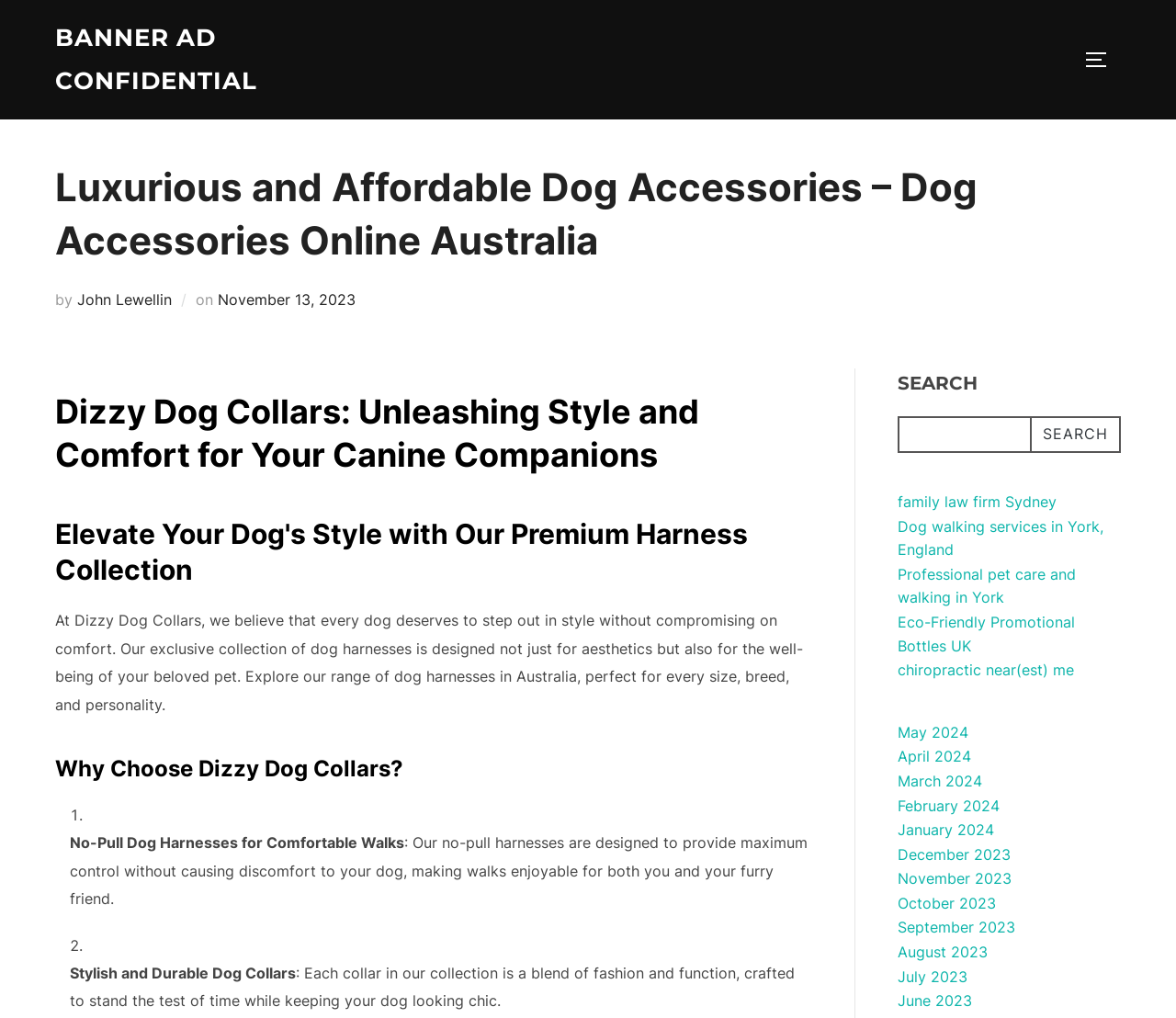Based on the image, please elaborate on the answer to the following question:
What is the name of the author of the article?

The author's name can be found in the header section of the webpage, where it says 'Luxurious and Affordable Dog Accessories – Dog Accessories Online Australia' followed by 'by John Lewellin'.